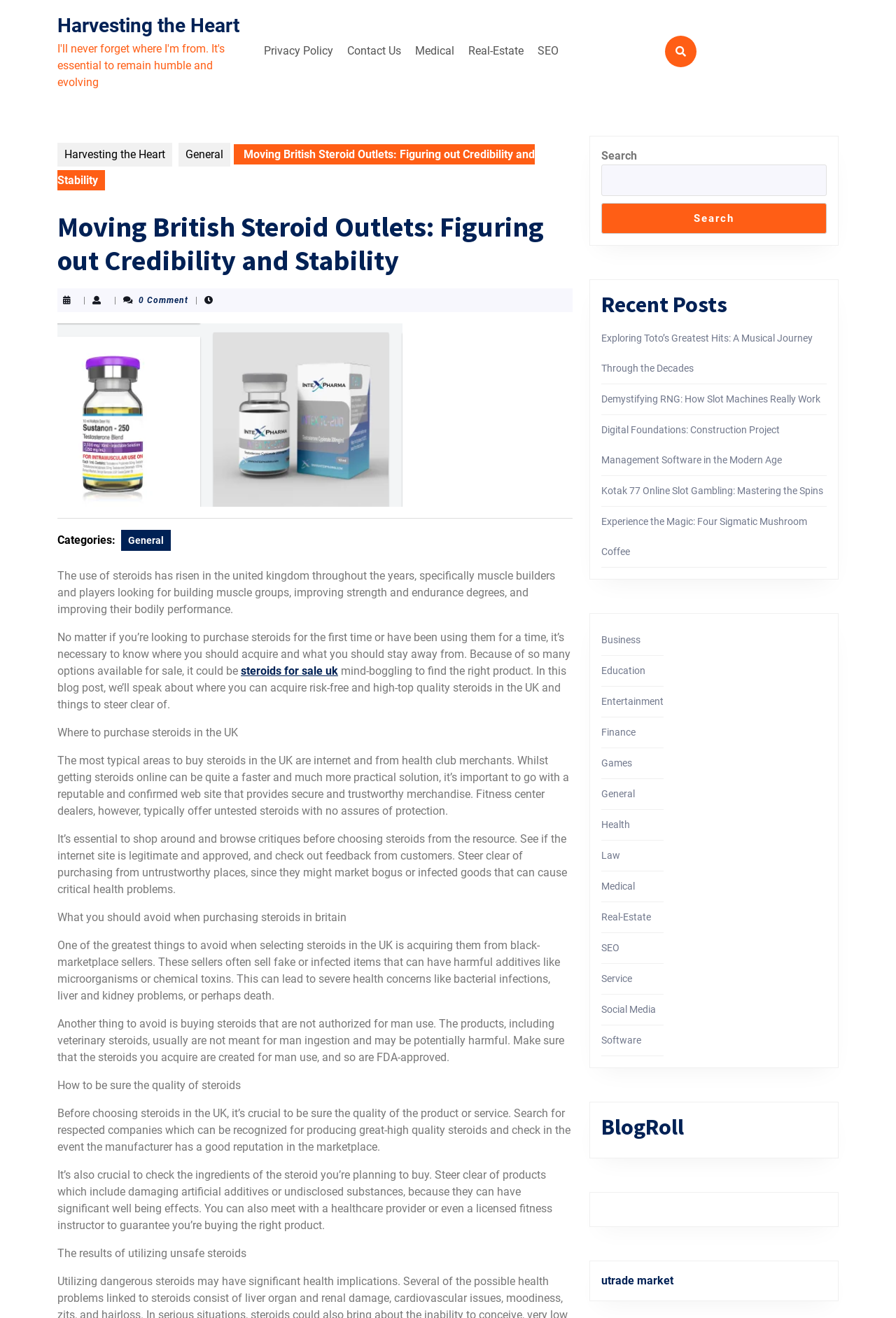Find the primary header on the webpage and provide its text.

Moving British Steroid Outlets: Figuring out Credibility and Stability